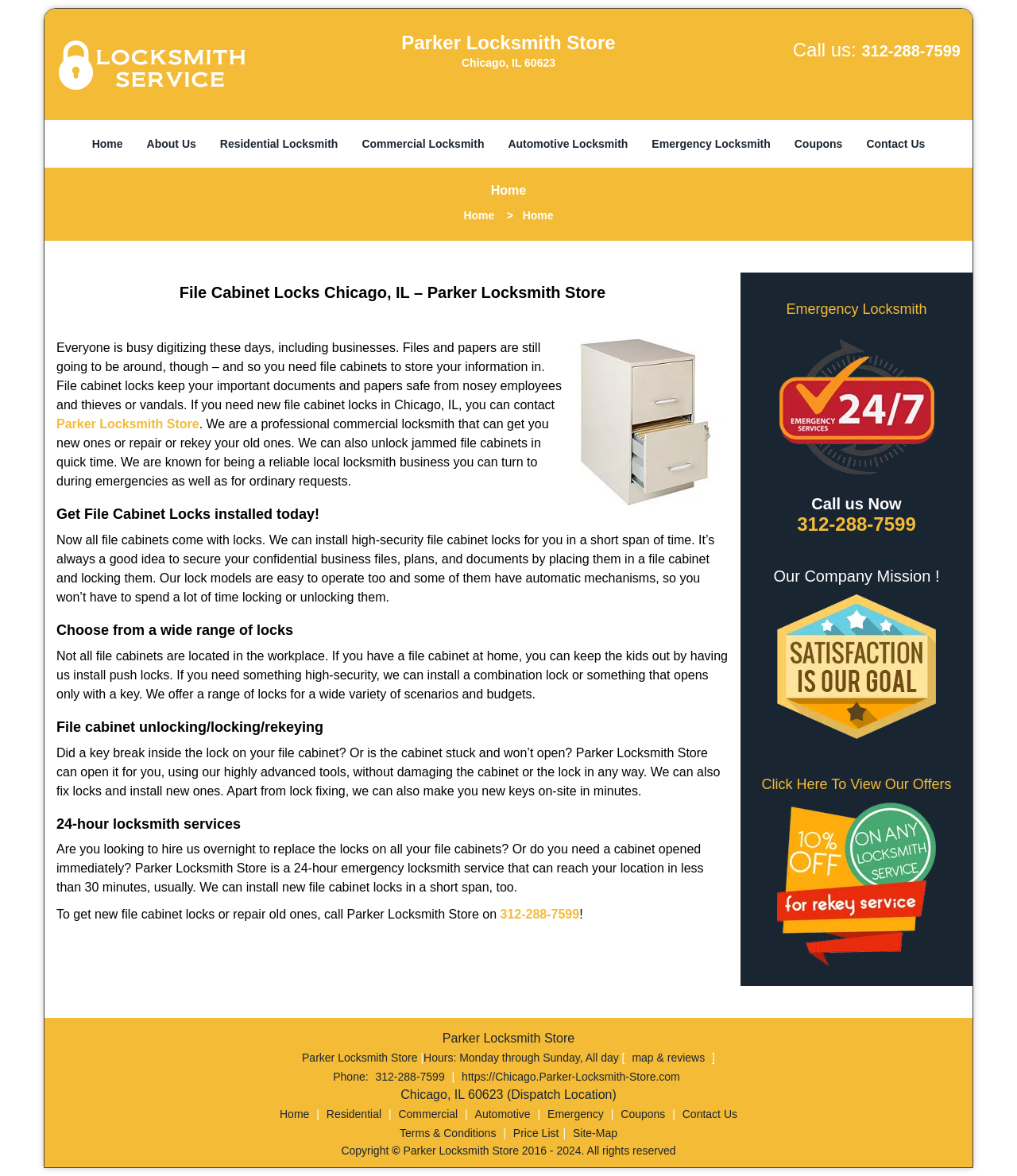Indicate the bounding box coordinates of the element that needs to be clicked to satisfy the following instruction: "Call the phone number". The coordinates should be four float numbers between 0 and 1, i.e., [left, top, right, bottom].

[0.847, 0.036, 0.945, 0.051]